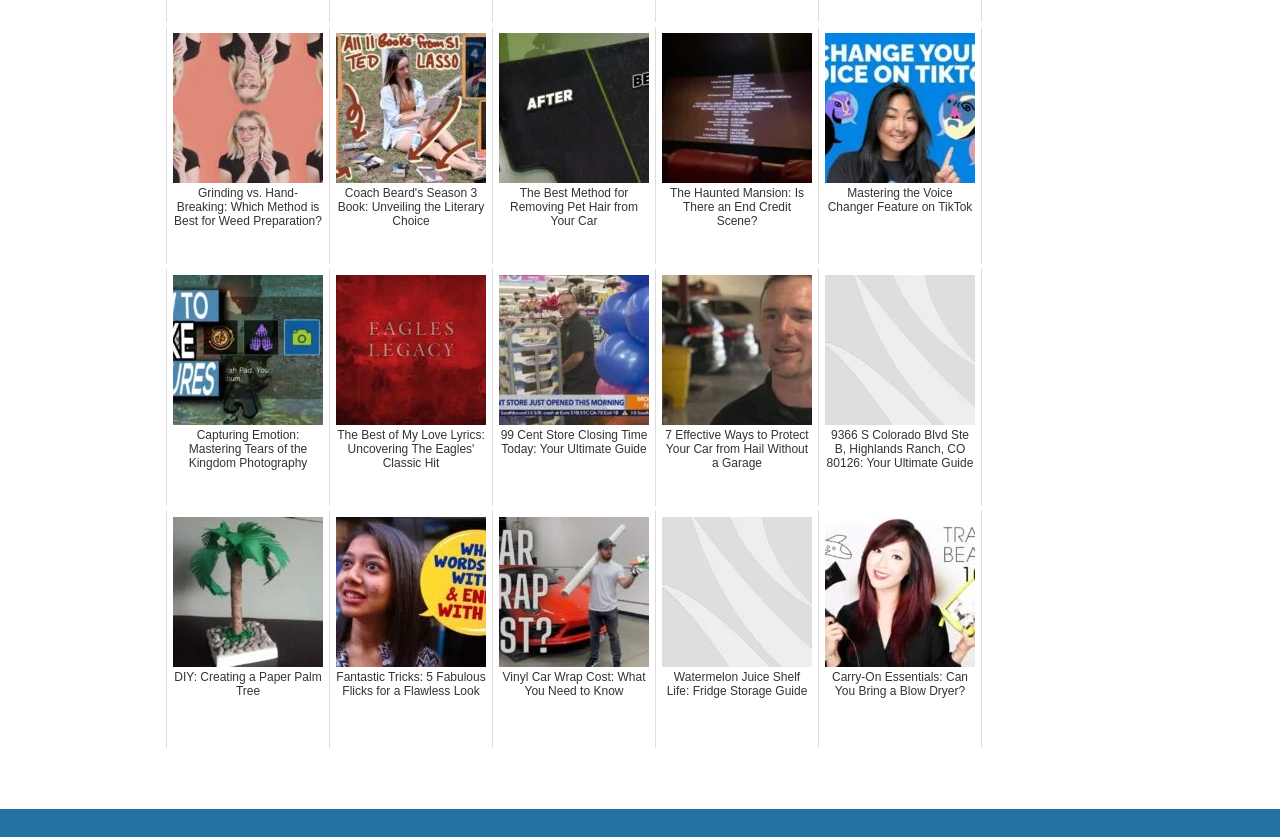Please give a one-word or short phrase response to the following question: 
What is the topic of the link at the bottom left?

Paper palm tree